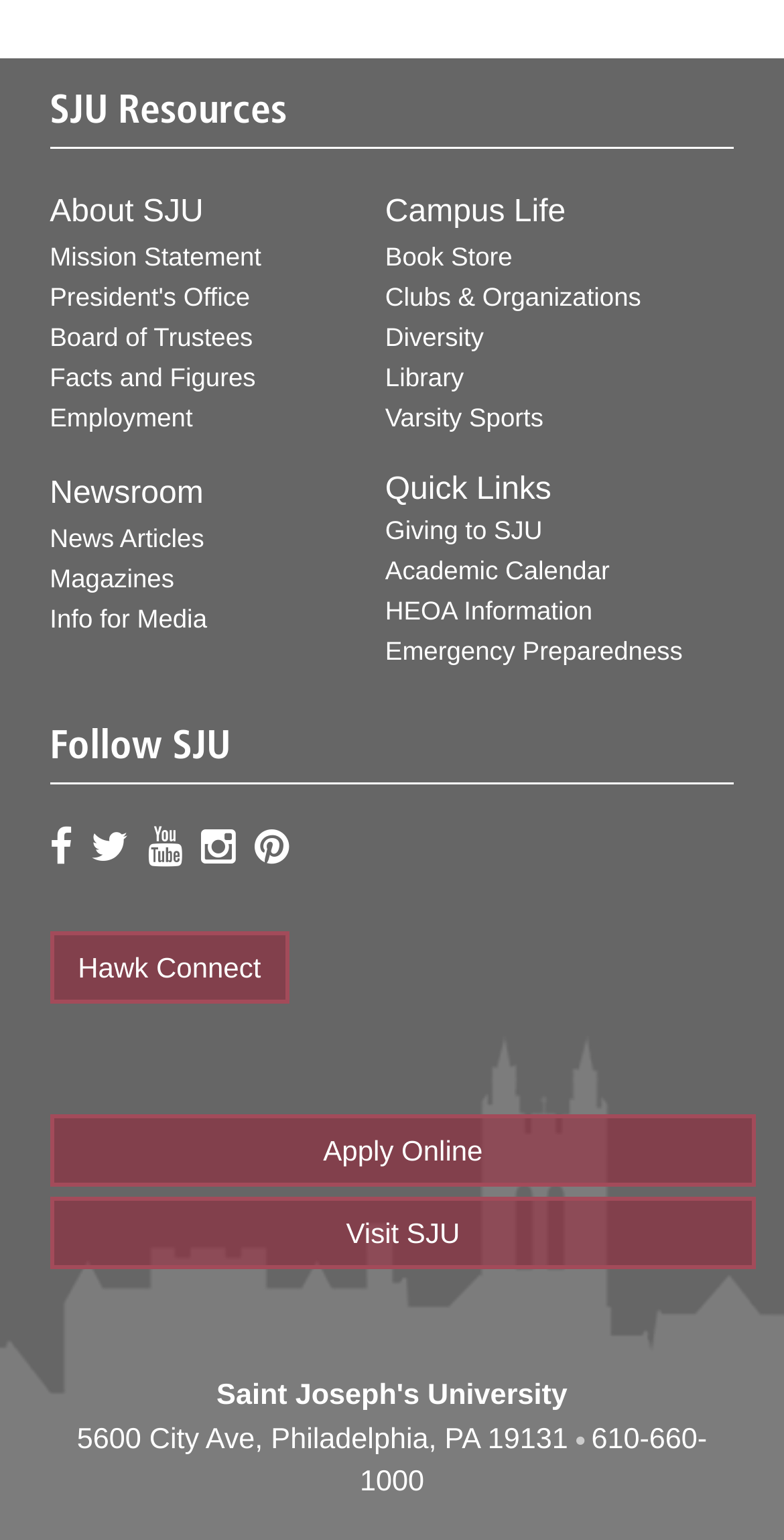Give a succinct answer to this question in a single word or phrase: 
What are the social media platforms that the university is on?

Facebook, Twitter, Youtube, Instagram, Pinterest